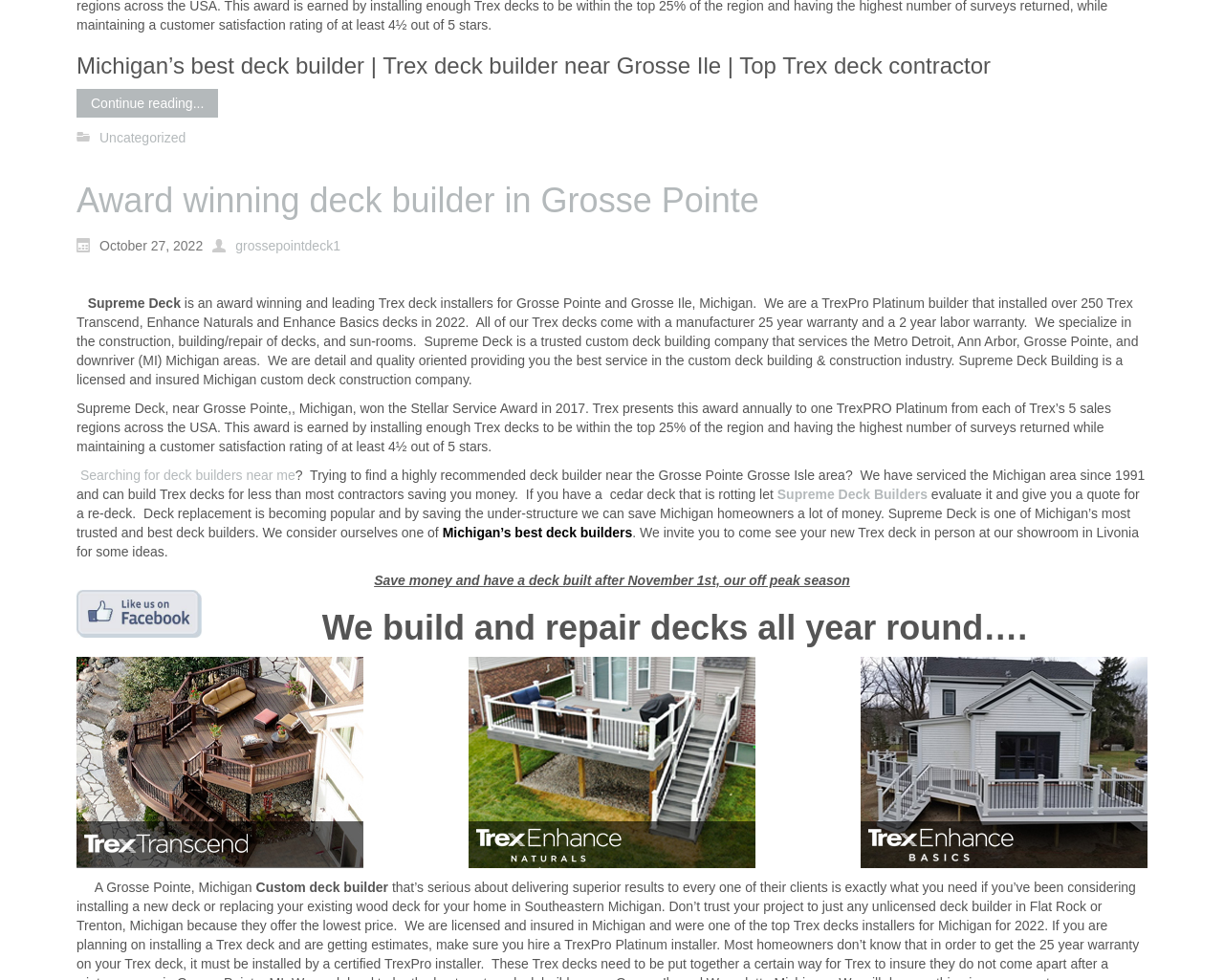What is the name of the award won by Supreme Deck in 2017?
Carefully examine the image and provide a detailed answer to the question.

The name of the award won by Supreme Deck in 2017 can be found in the text 'Supreme Deck, near Grosse Pointe,, Michigan, won the Stellar Service Award in 2017.' which is located in the middle of the webpage.